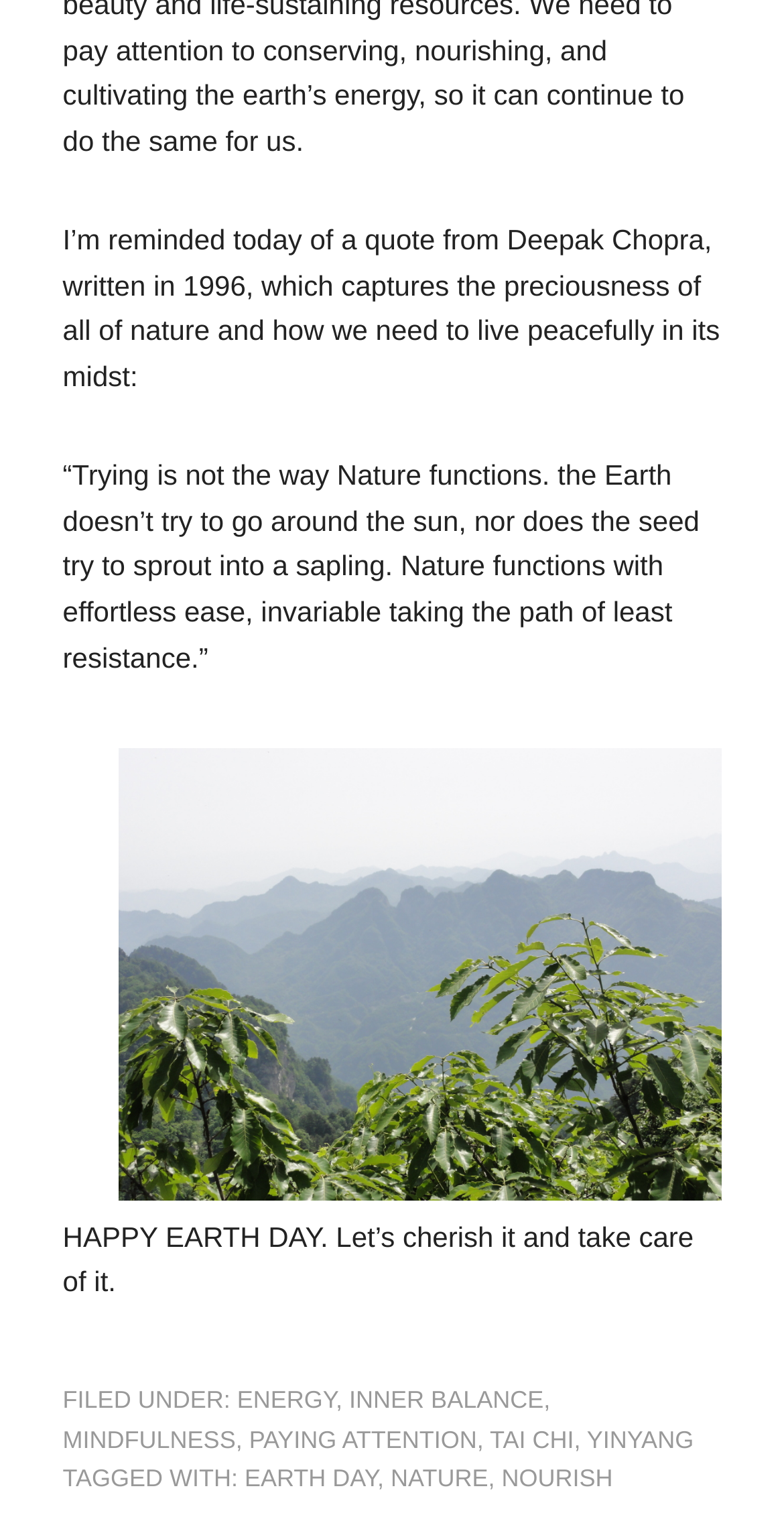What is the image about?
Please use the image to deliver a detailed and complete answer.

The image on the webpage is related to the Wudang Mountains, which is likely a scenic or natural location. The image is accompanied by a link to 'Wudang Mountains', suggesting that it might be a relevant or inspirational image for the context of the webpage.